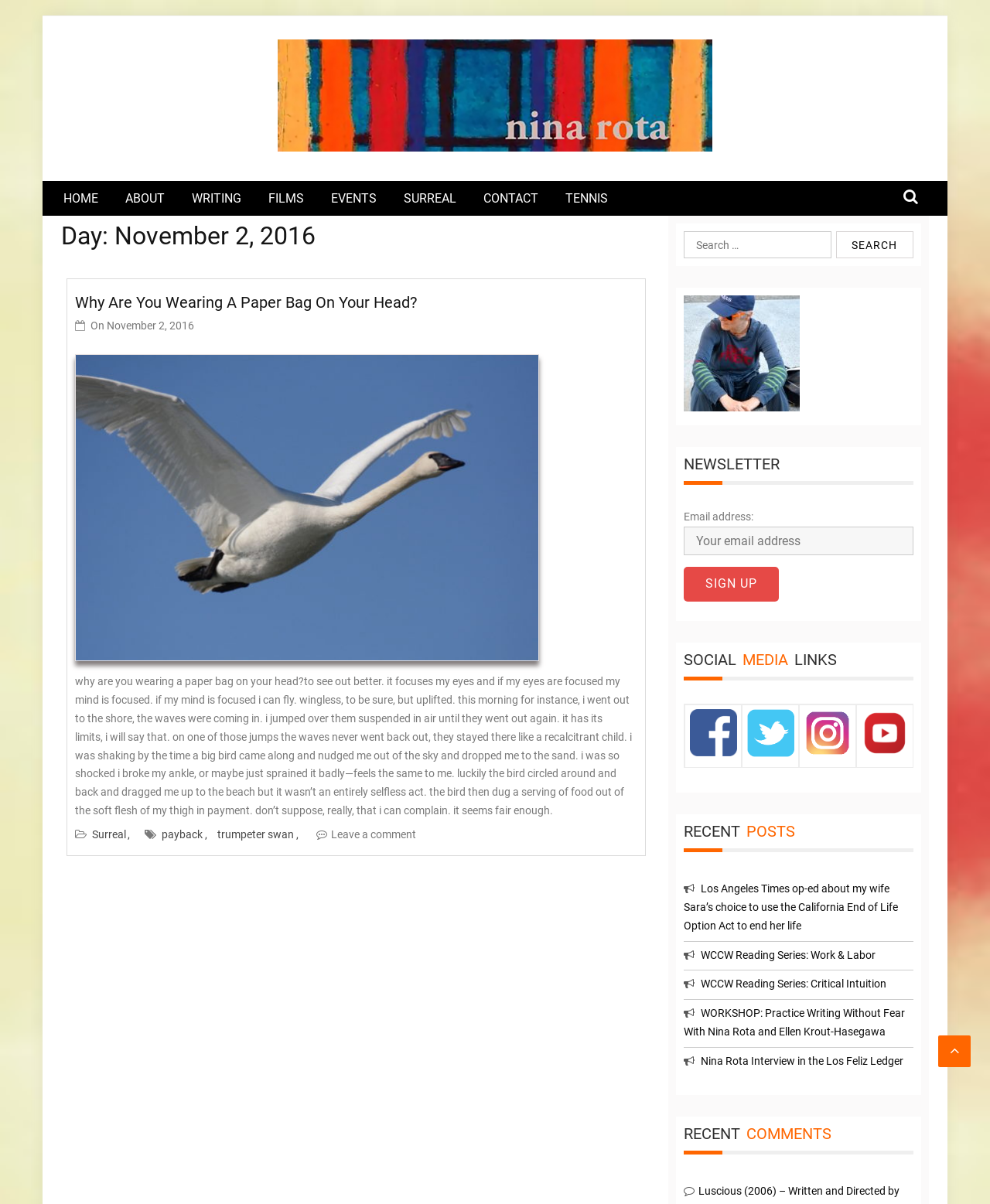Use the details in the image to answer the question thoroughly: 
What is the function of the search box?

The search box is located in the top-right corner of the webpage and allows users to search for specific content within the website by entering a keyword or phrase and clicking the 'Search' button.